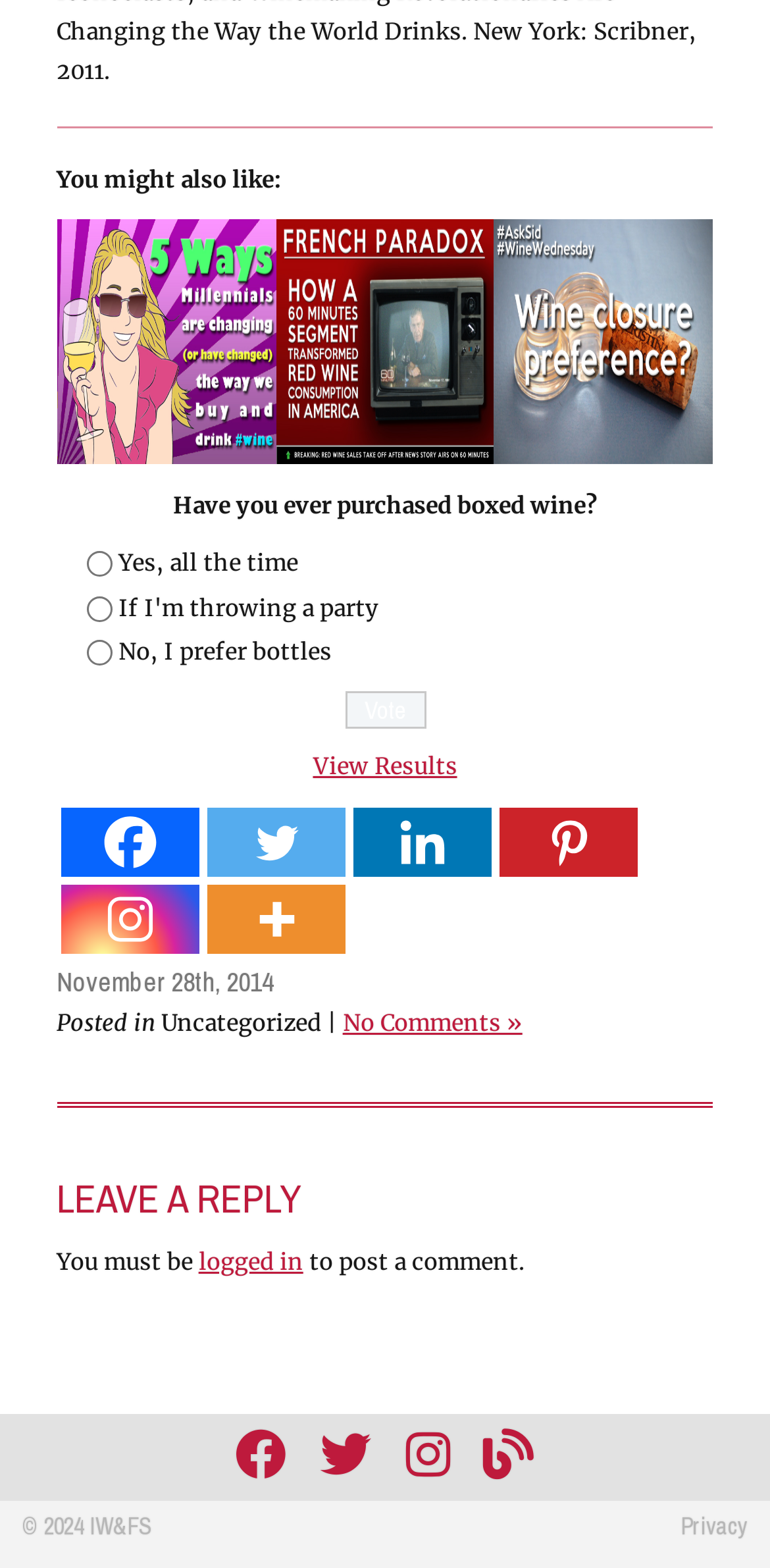Determine the bounding box coordinates for the clickable element to execute this instruction: "Click the 'Vote' button". Provide the coordinates as four float numbers between 0 and 1, i.e., [left, top, right, bottom].

[0.447, 0.441, 0.553, 0.465]